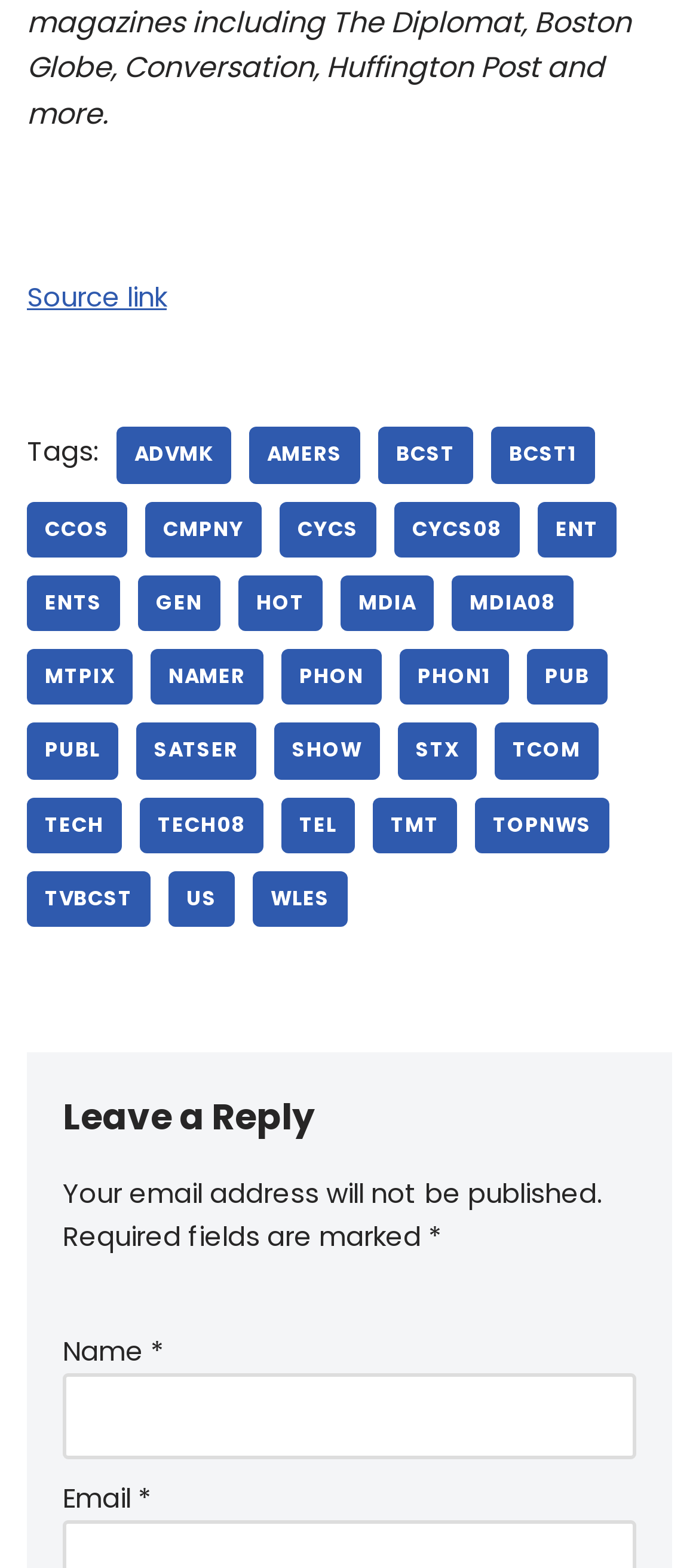Answer the question using only one word or a concise phrase: How many form fields are there on the webpage?

2